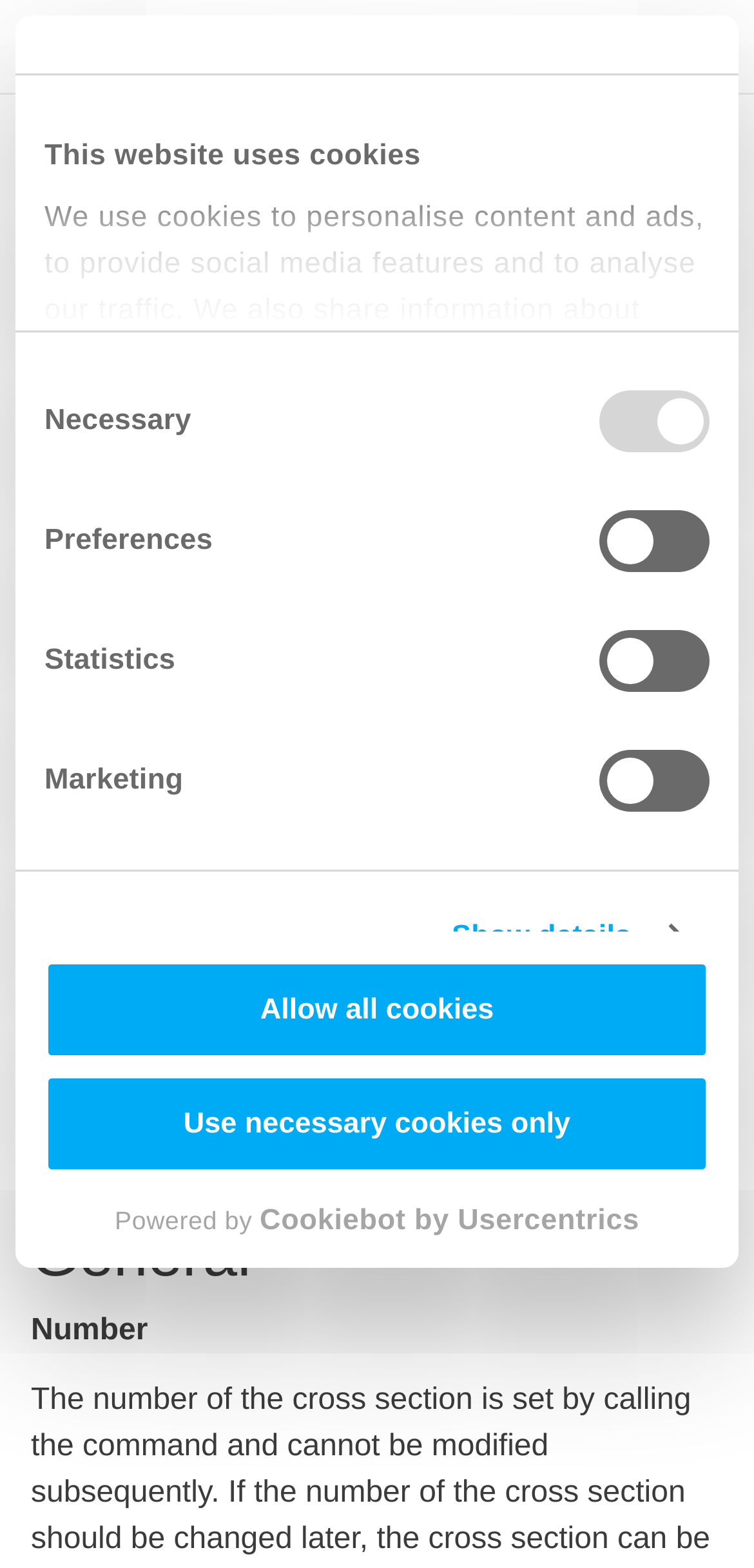What is the function of the 'Use necessary cookies only' button?
Please ensure your answer is as detailed and informative as possible.

The 'Use necessary cookies only' button is used to allow only necessary cookies to be used on the website, which is an option for users who want to limit the use of cookies.